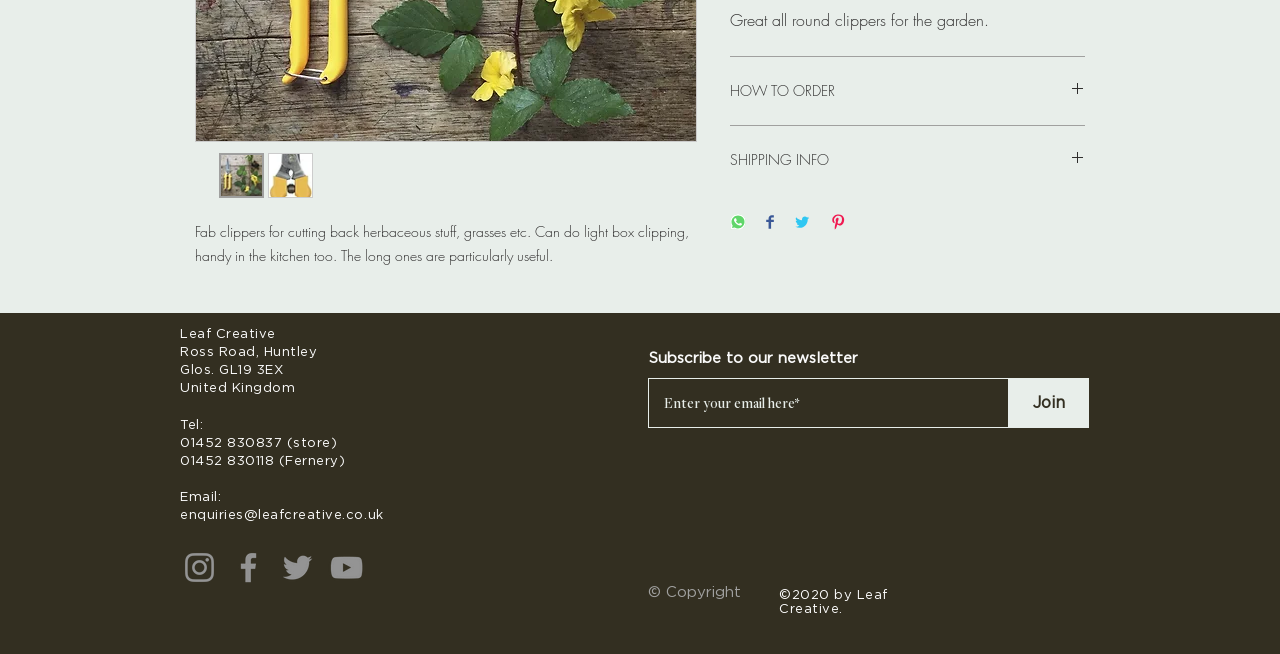Please provide the bounding box coordinates for the UI element as described: "SHIPPING INFO". The coordinates must be four floats between 0 and 1, represented as [left, top, right, bottom].

[0.57, 0.229, 0.848, 0.259]